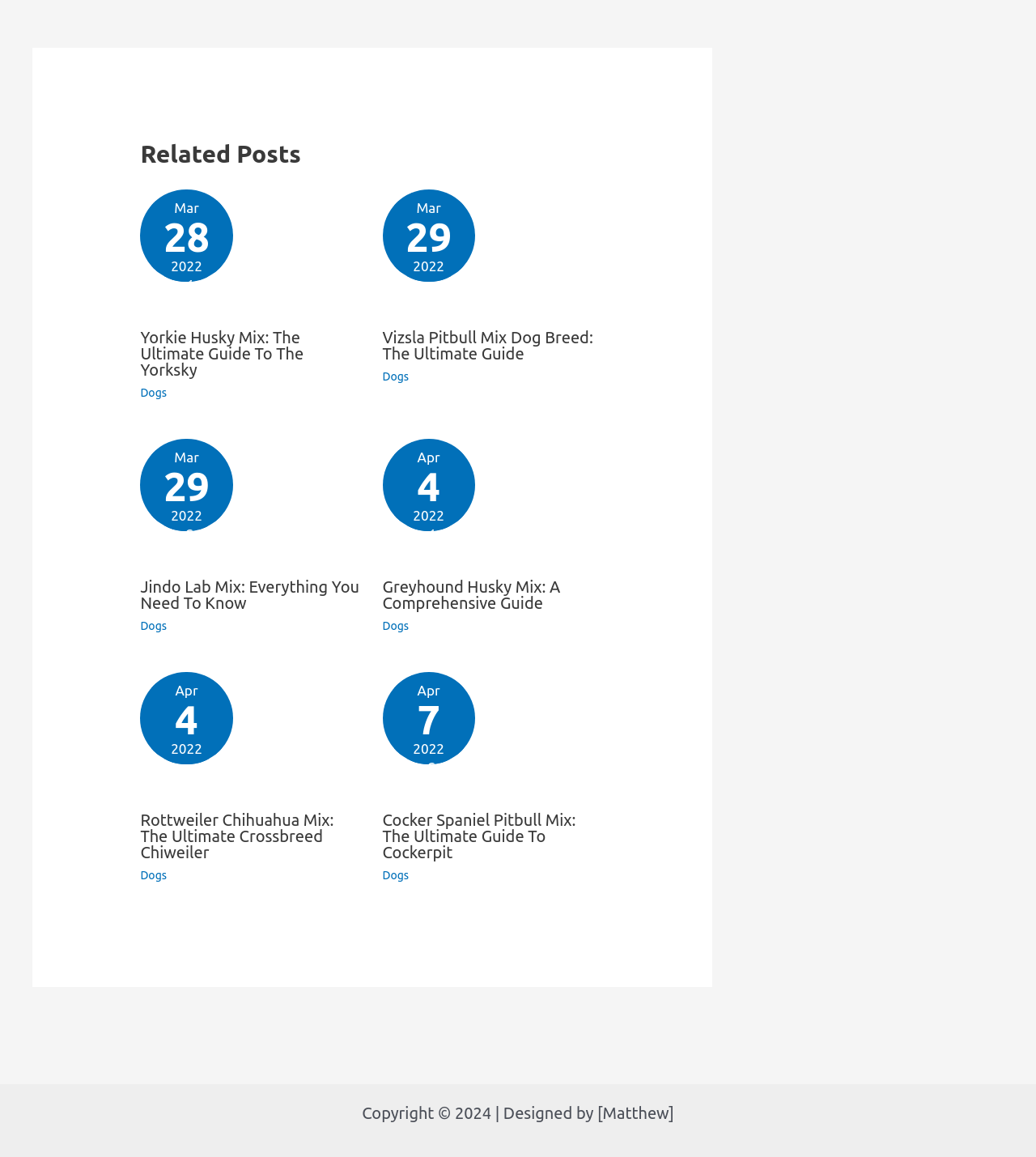Please answer the following question as detailed as possible based on the image: 
What is the topic of the first article?

I determined the topic of the first article by looking at the heading element with the text 'Yorkie Husky Mix: The Ultimate Guide To The Yorksky' which is a child element of the first article element.